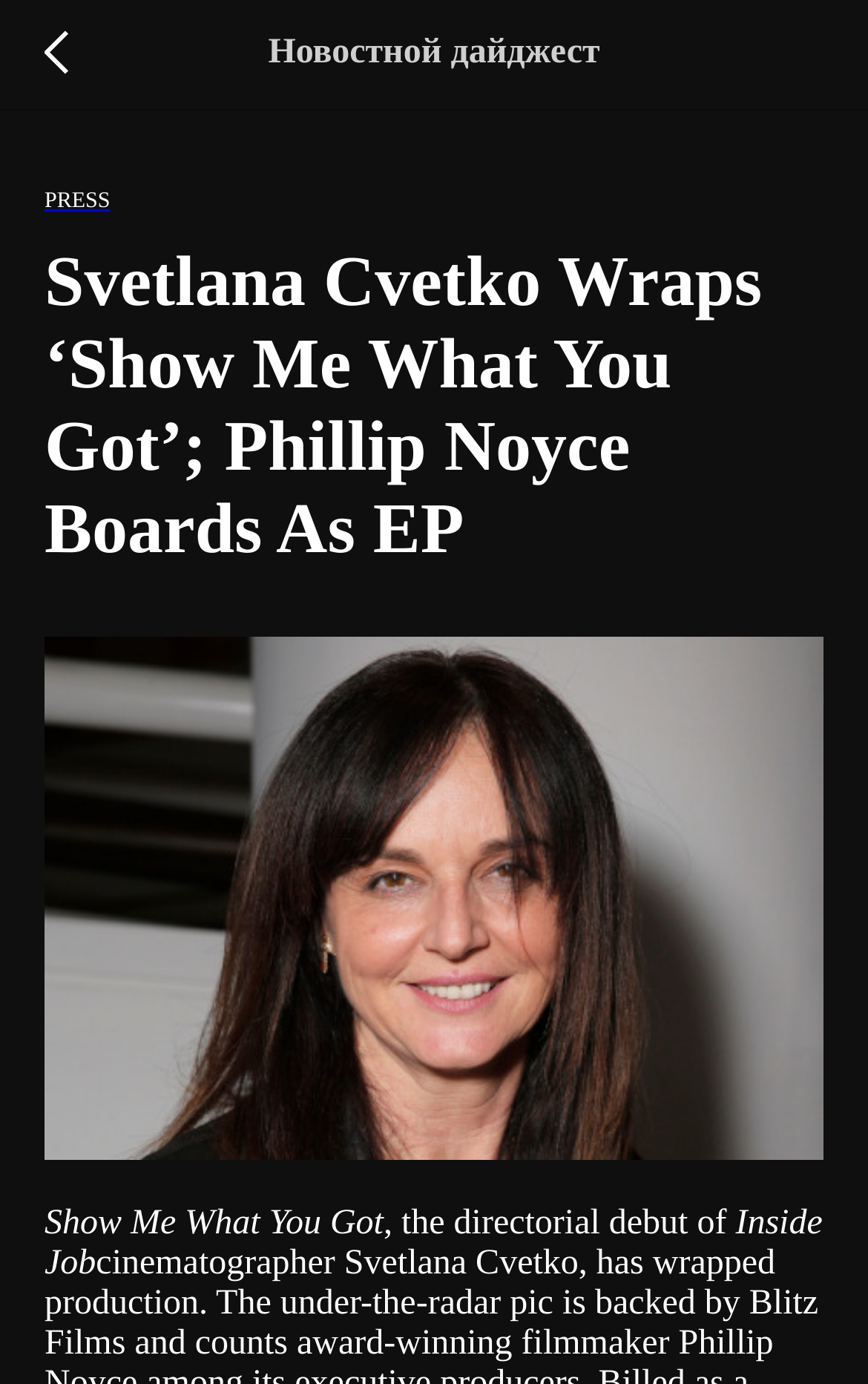Please respond in a single word or phrase: 
What is the name of the directorial debut mentioned in the article?

Inside Job